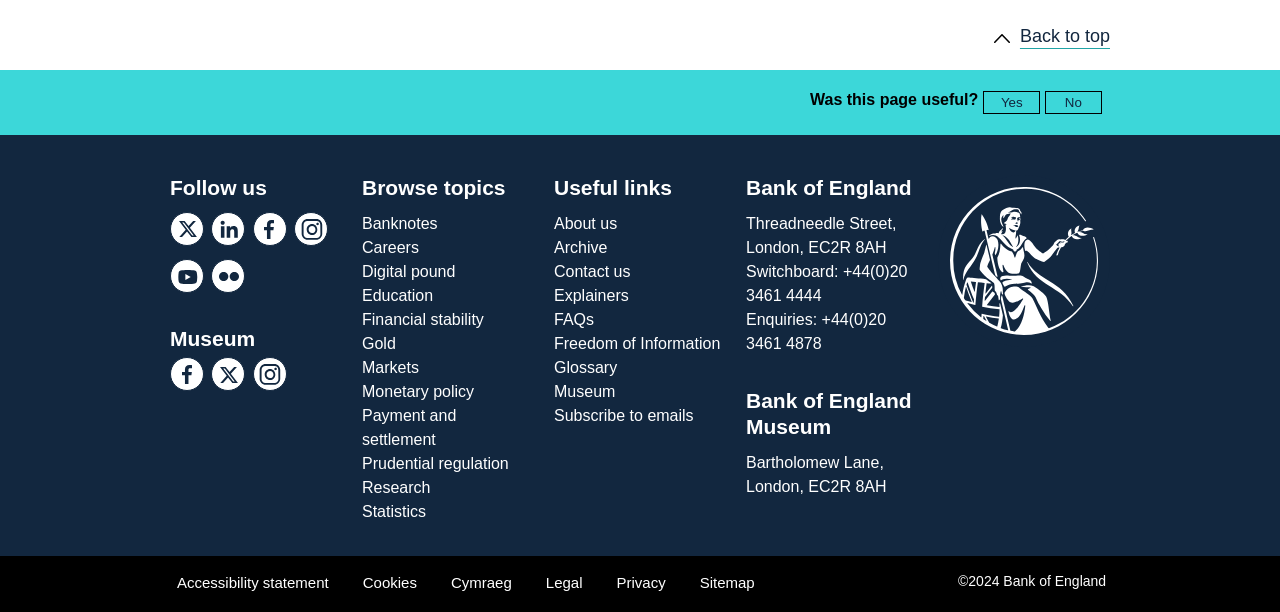How many headings are there on the webpage?
Look at the image and respond with a one-word or short-phrase answer.

6